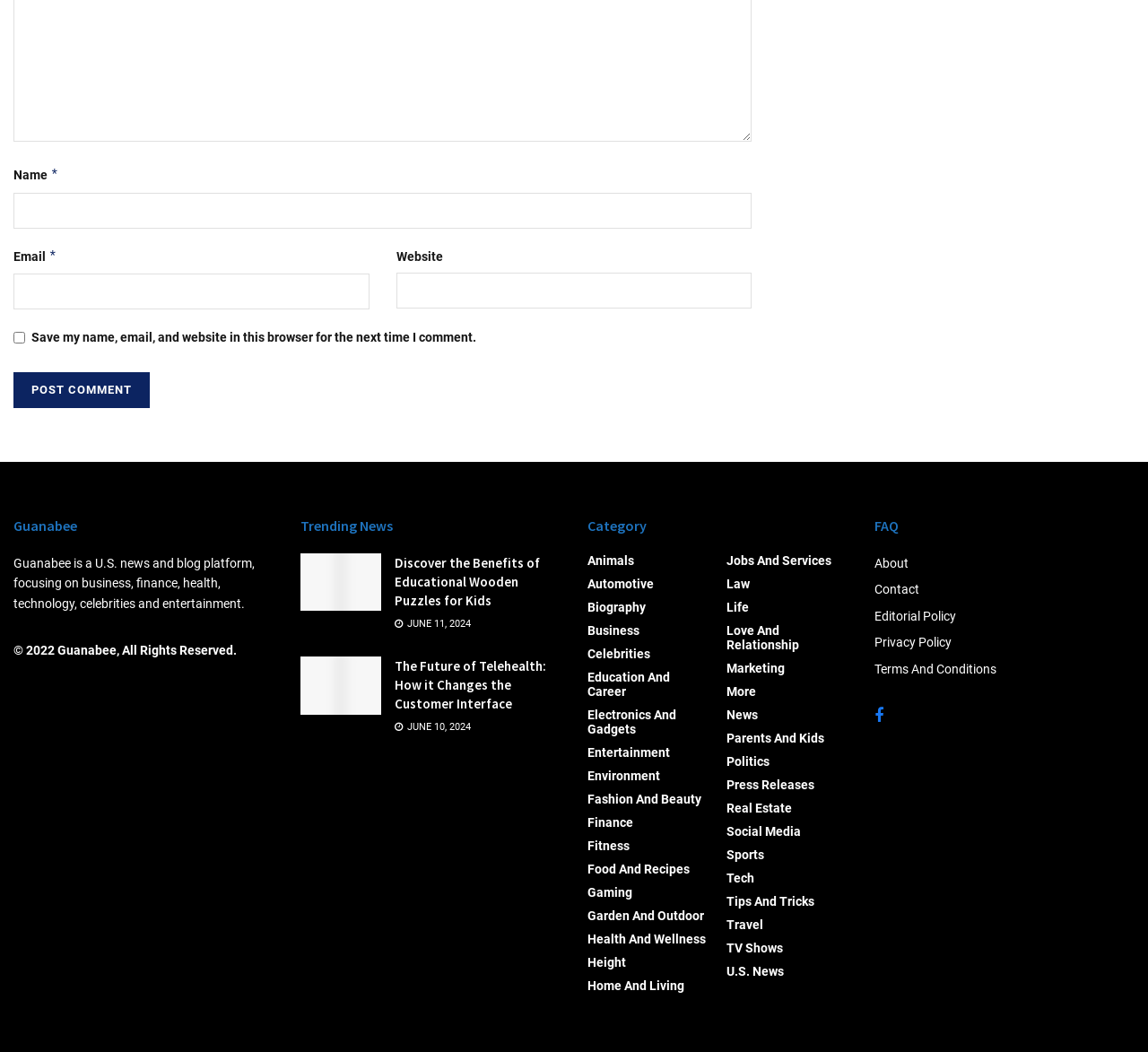Answer this question using a single word or a brief phrase:
What is the title of the first trending news article?

Discover the Benefits of Educational Wooden Puzzles for Kids